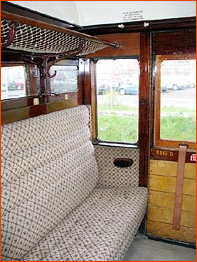What is the design style of the upholstery?
Based on the visual information, provide a detailed and comprehensive answer.

The caption describes the upholstery as 'plush, patterned' and 'reflects a classic design', suggesting that the design style of the upholstery is classic.